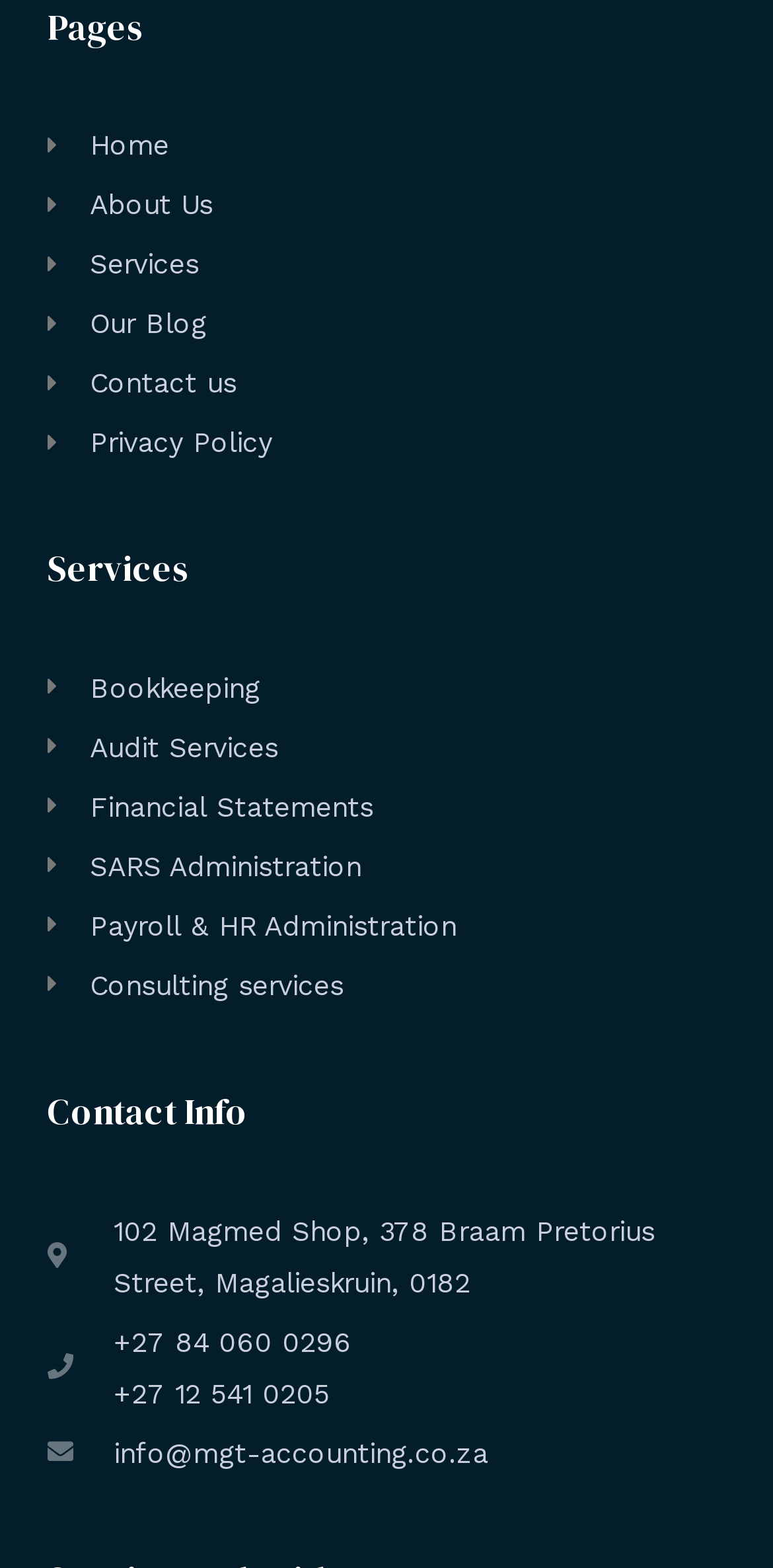Could you provide the bounding box coordinates for the portion of the screen to click to complete this instruction: "Go to Services"?

[0.062, 0.152, 0.938, 0.185]